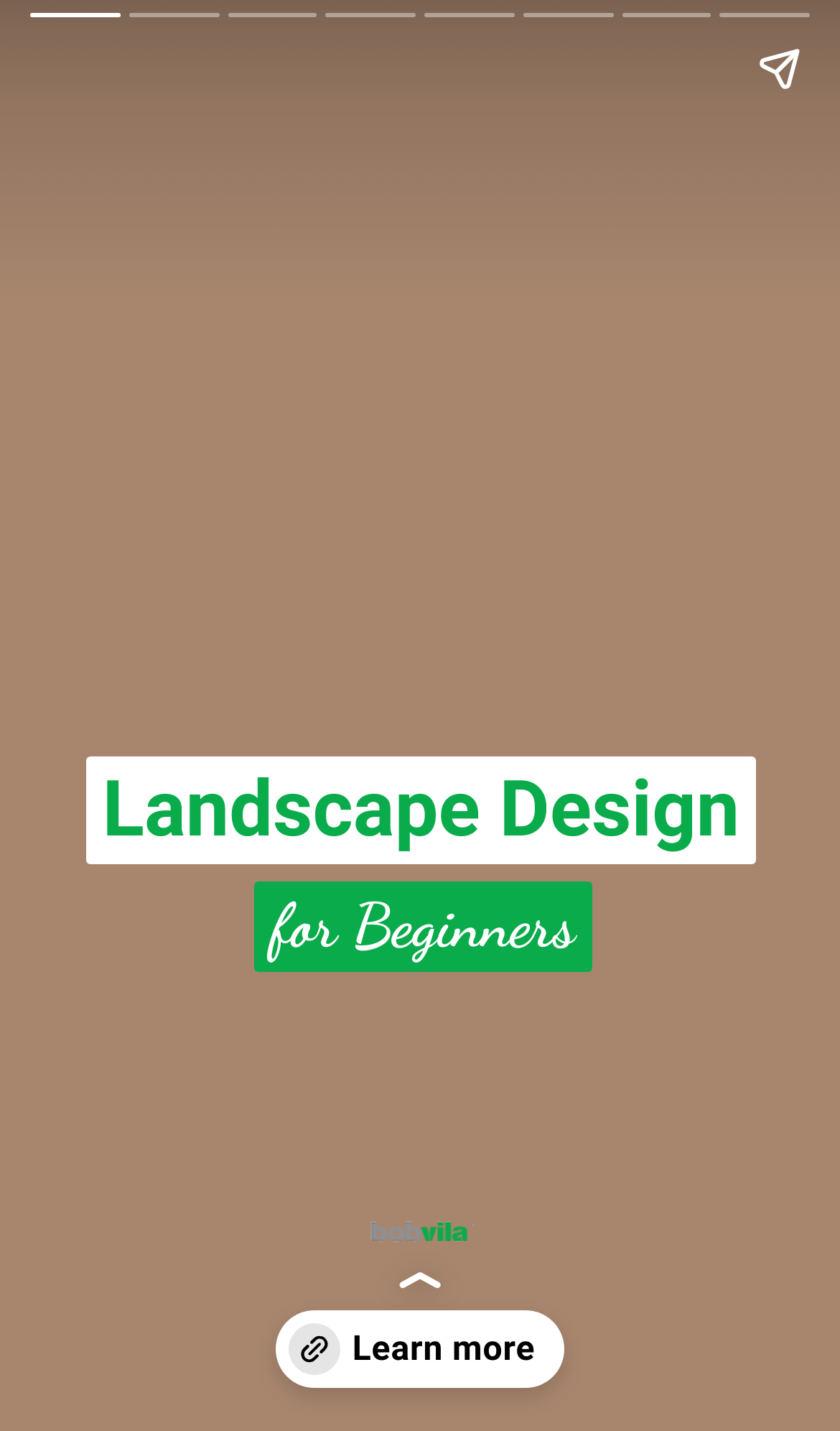What is the purpose of the 'Learn more' button?
Using the image, answer in one word or phrase.

To learn more